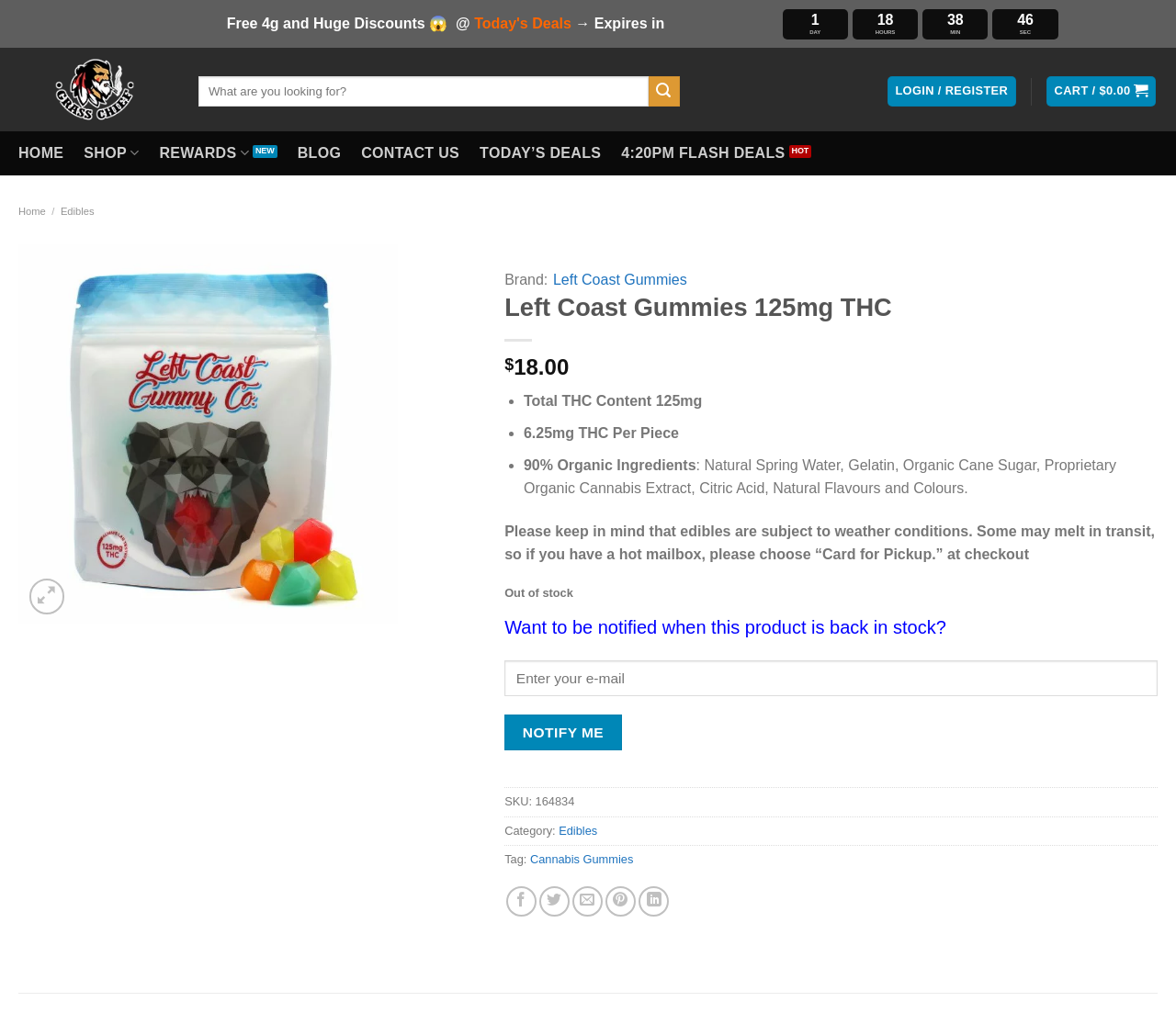Your task is to extract the text of the main heading from the webpage.

Left Coast Gummies 125mg THC